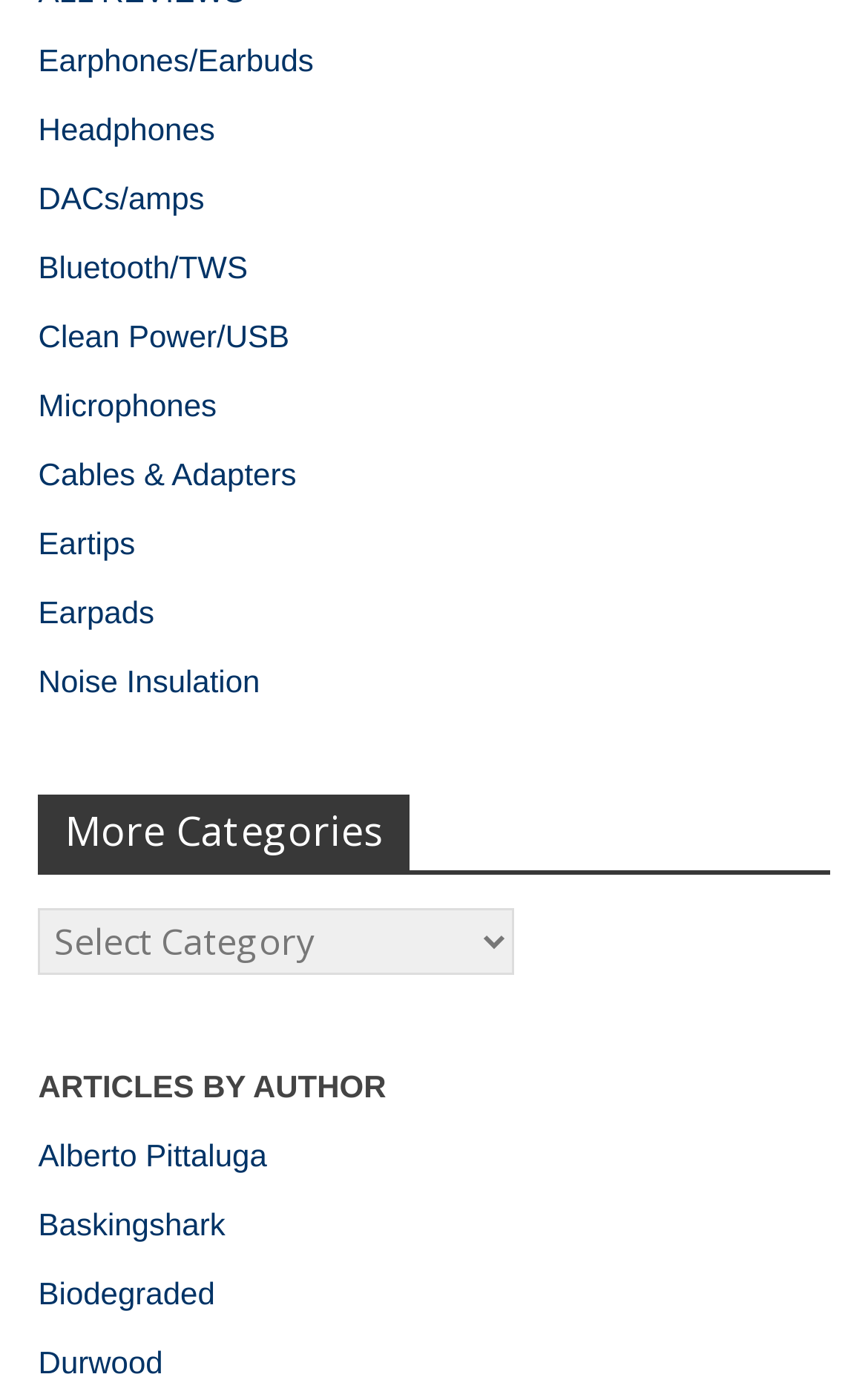Determine the coordinates of the bounding box that should be clicked to complete the instruction: "Read articles by Alberto Pittaluga". The coordinates should be represented by four float numbers between 0 and 1: [left, top, right, bottom].

[0.044, 0.812, 0.307, 0.837]